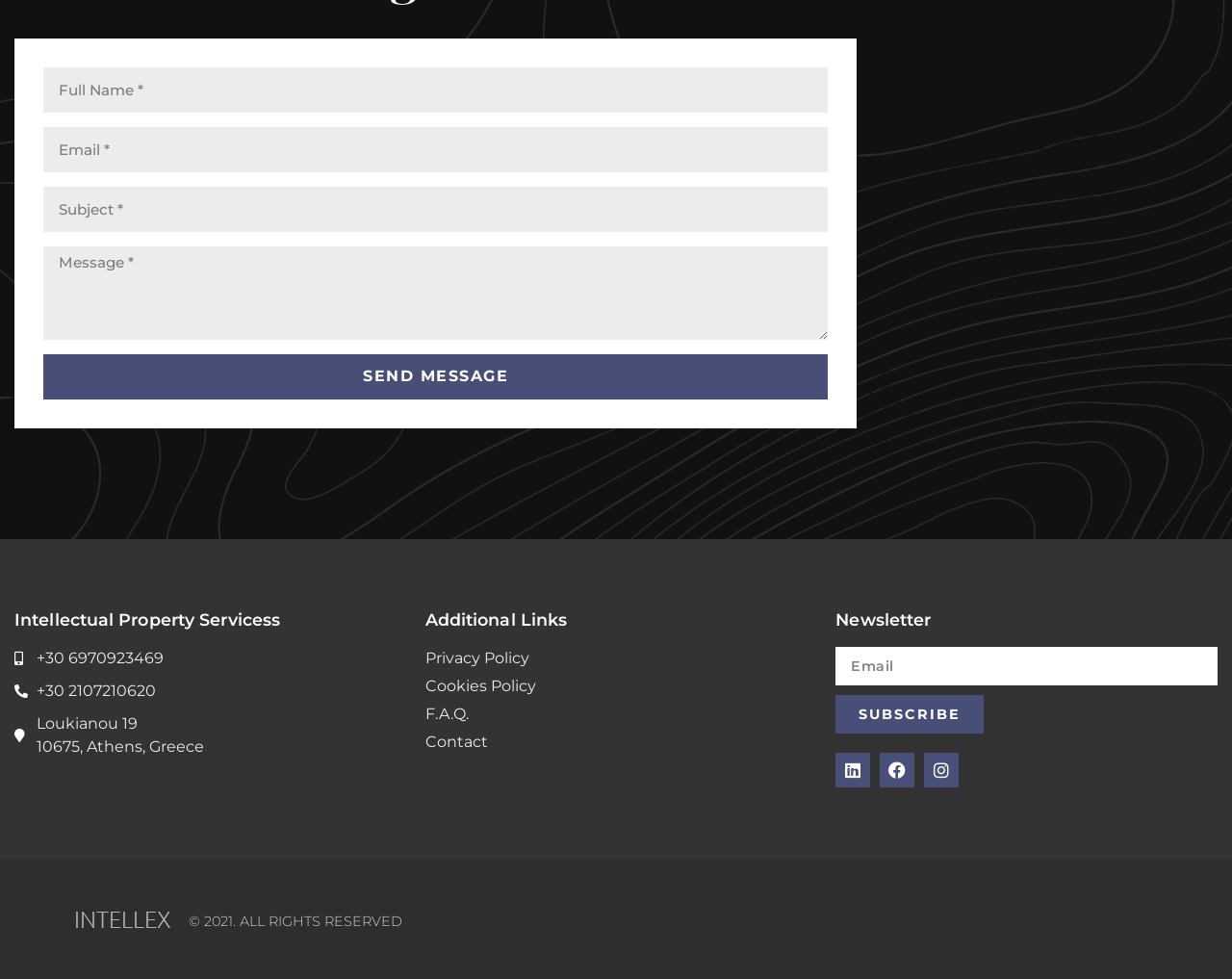Provide the bounding box coordinates of the UI element that matches the description: "parent_node: Email name="form_fields[email]" placeholder="Email"".

[0.678, 0.661, 0.988, 0.7]